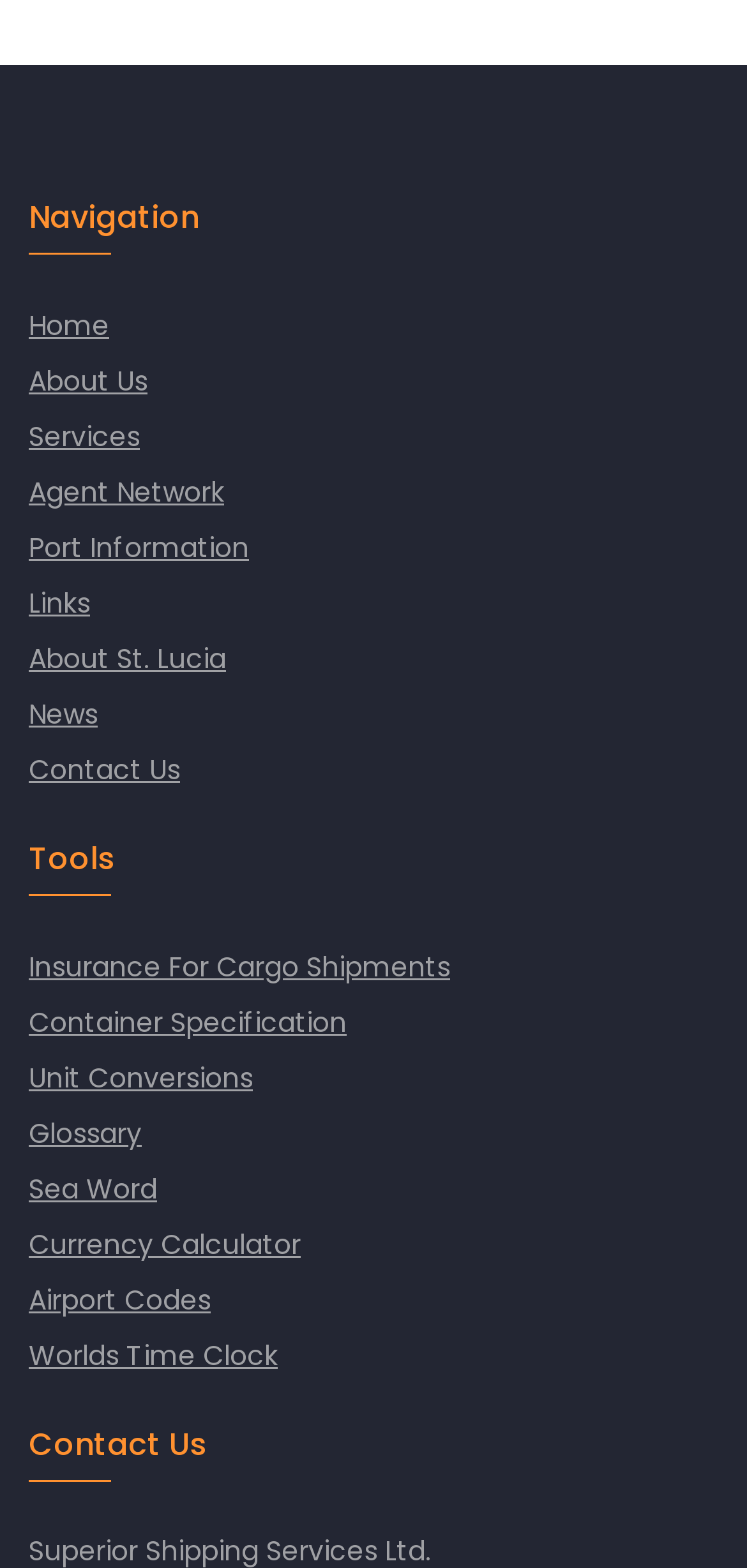Give the bounding box coordinates for the element described as: "About St. Lucia".

[0.038, 0.407, 0.303, 0.432]